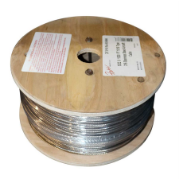What is the diameter of the cable?
Based on the image, answer the question with as much detail as possible.

The caption specifies the product as '1/8” x 1000 FT 1X19 Type 316 stainless steel cable', which indicates that the diameter of the cable is 1/8 inch.